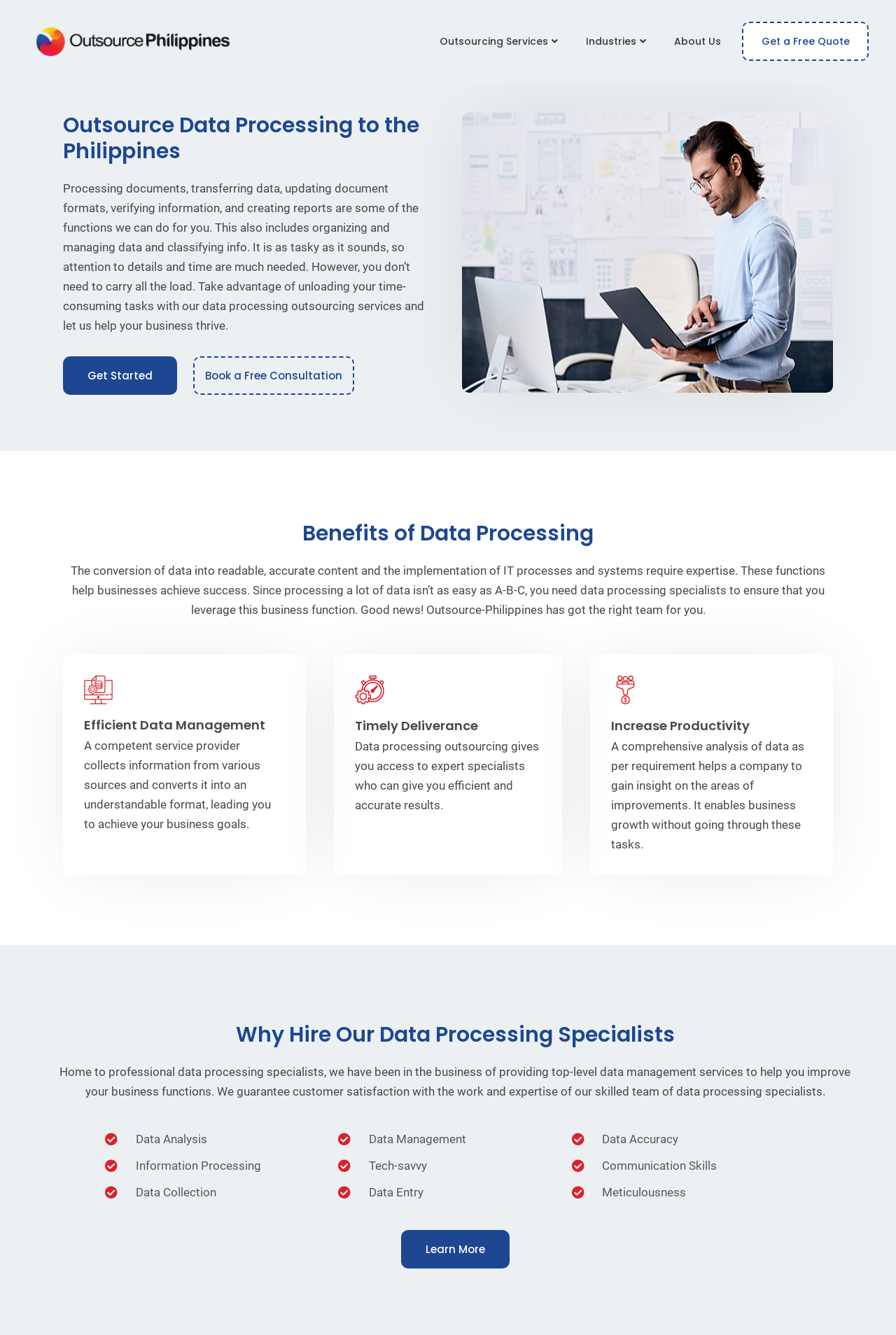How many data processing specialists' skills are listed?
Use the image to answer the question with a single word or phrase.

Nine